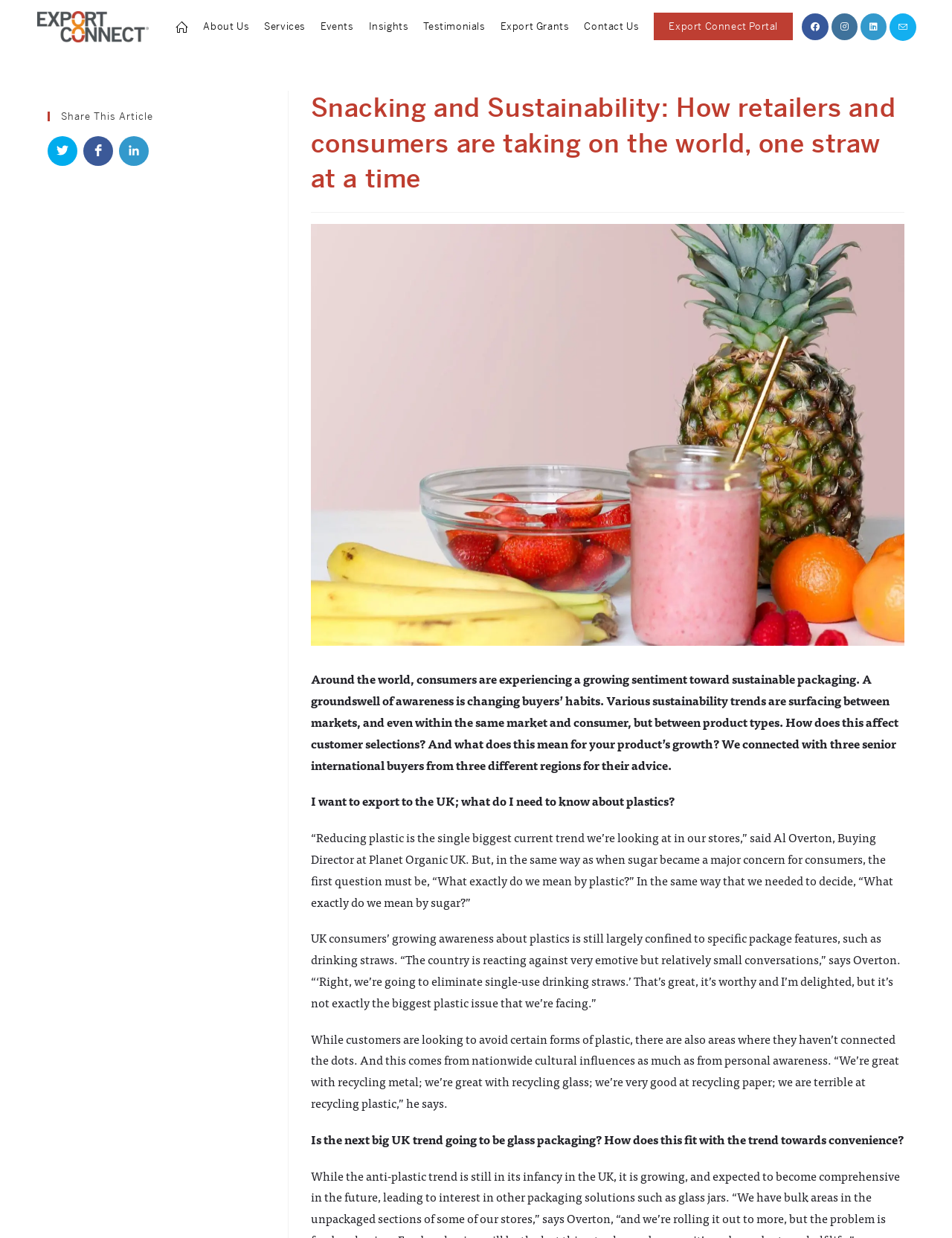How many social media links are there?
Based on the screenshot, provide a one-word or short-phrase response.

4